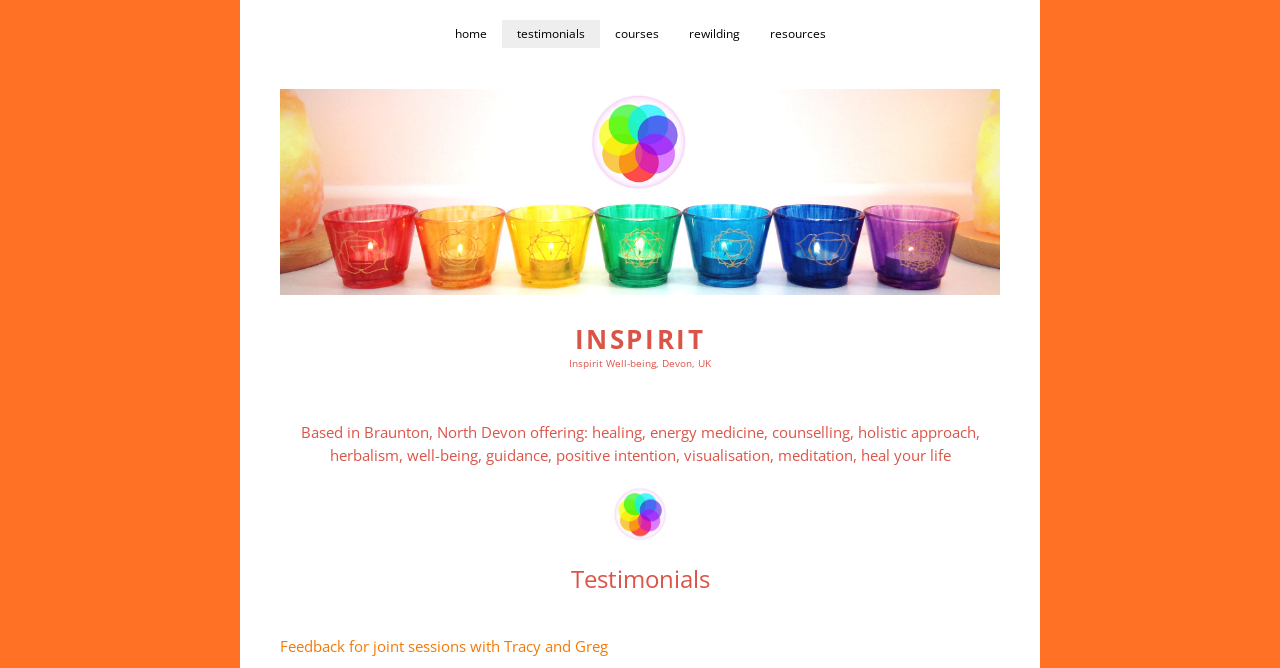What is the purpose of the figure?
Please give a detailed and elaborate answer to the question based on the image.

The figure with a bounding box coordinate of [0.479, 0.727, 0.521, 0.811] contains a link with a bounding box coordinate of [0.479, 0.784, 0.521, 0.811]. This suggests that the figure is used to link to another page or resource.